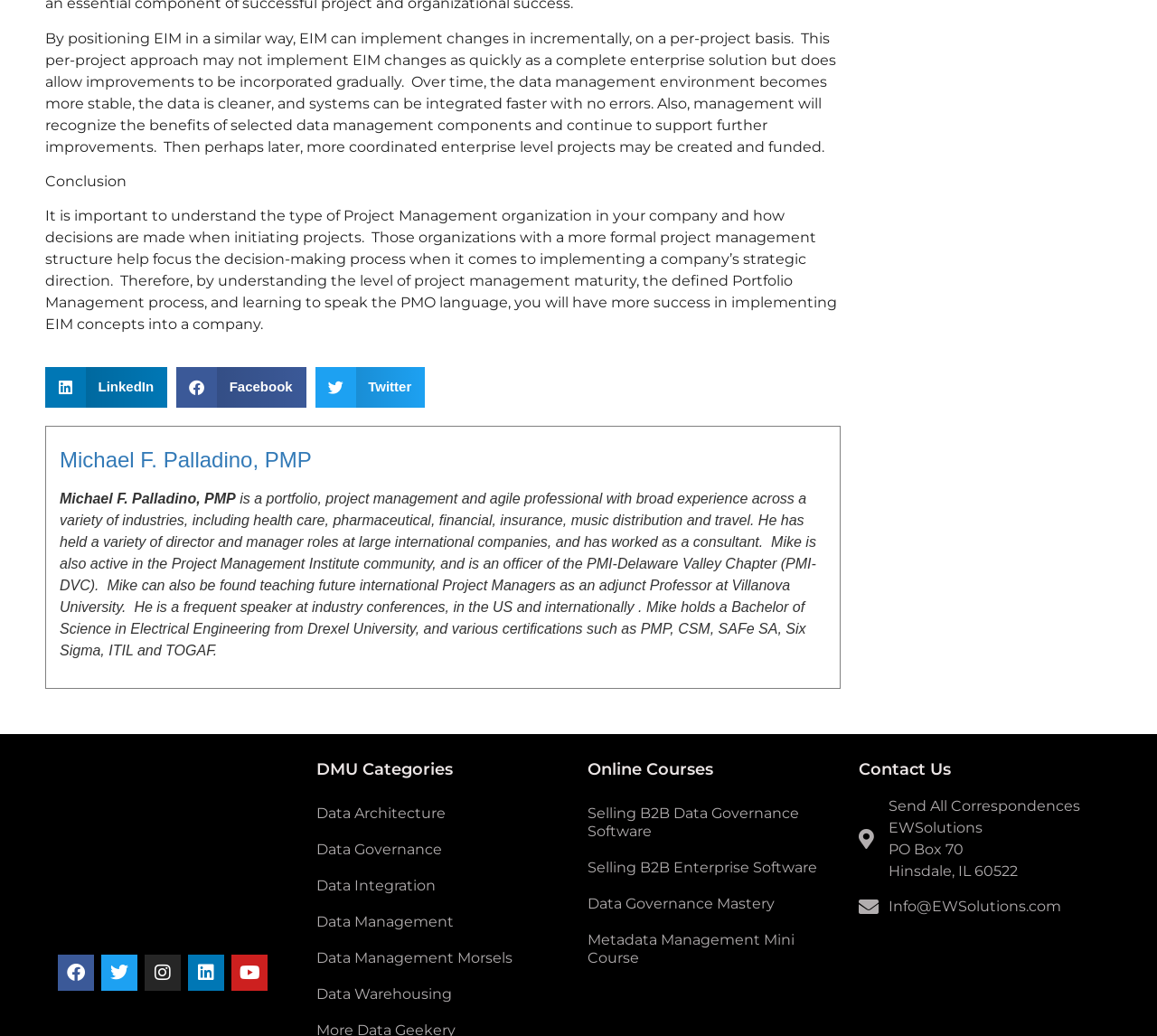Find and provide the bounding box coordinates for the UI element described with: "Home page".

None